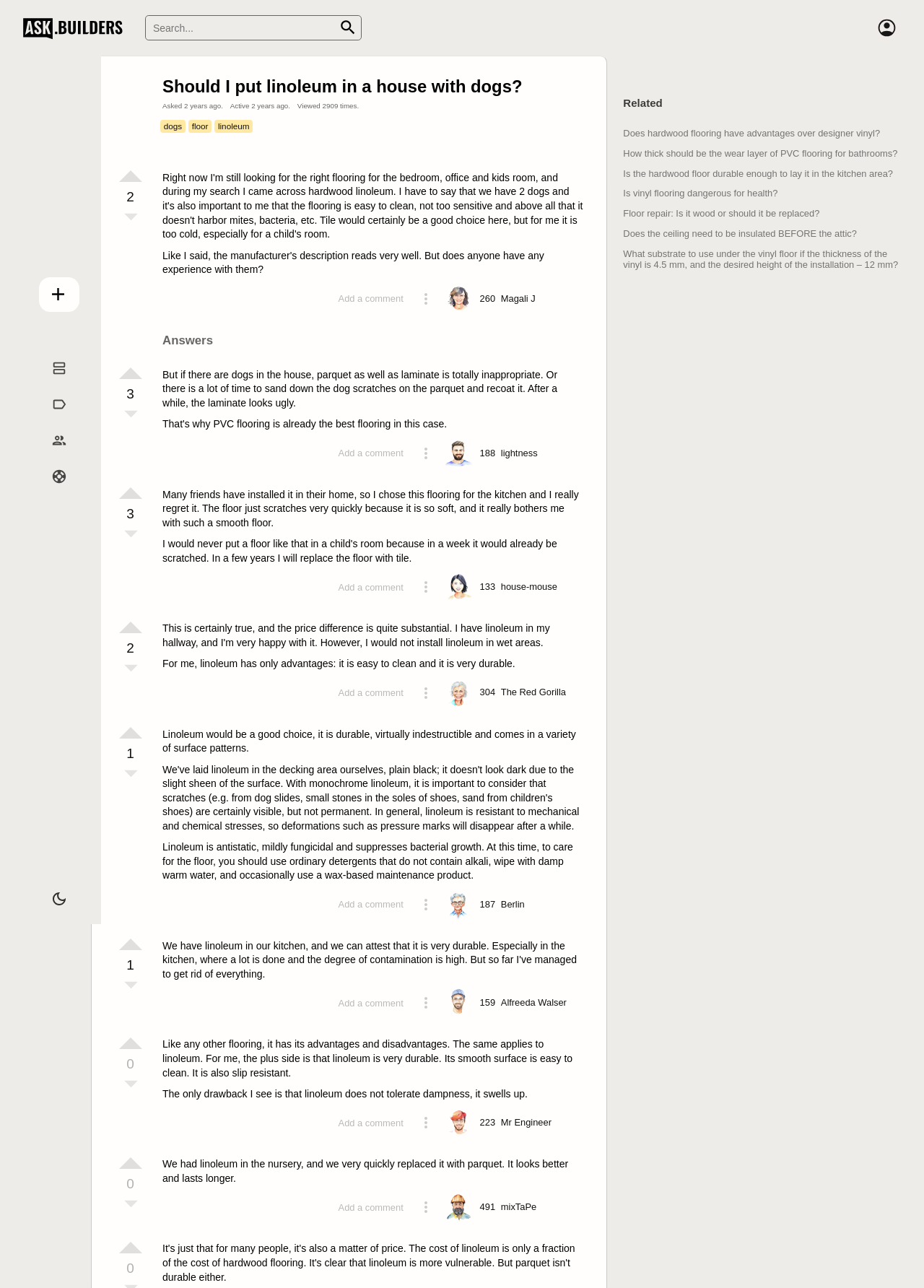Please specify the bounding box coordinates of the region to click in order to perform the following instruction: "Add a question".

[0.03, 0.211, 0.074, 0.238]